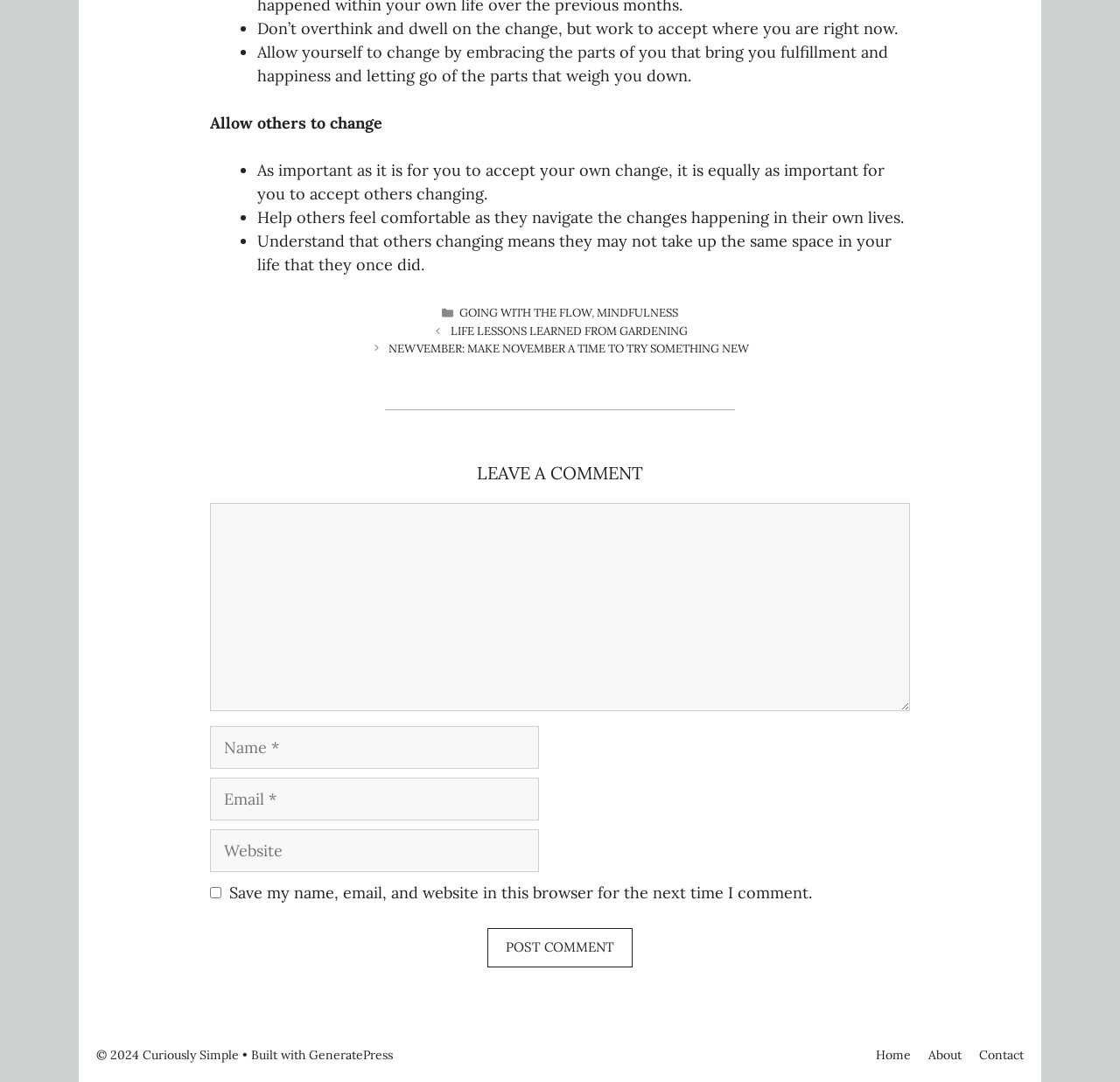What is the copyright year of the website?
Look at the webpage screenshot and answer the question with a detailed explanation.

I found the copyright year of the website by looking at the footer section, where it says '© 2024 Curiously Simple'.